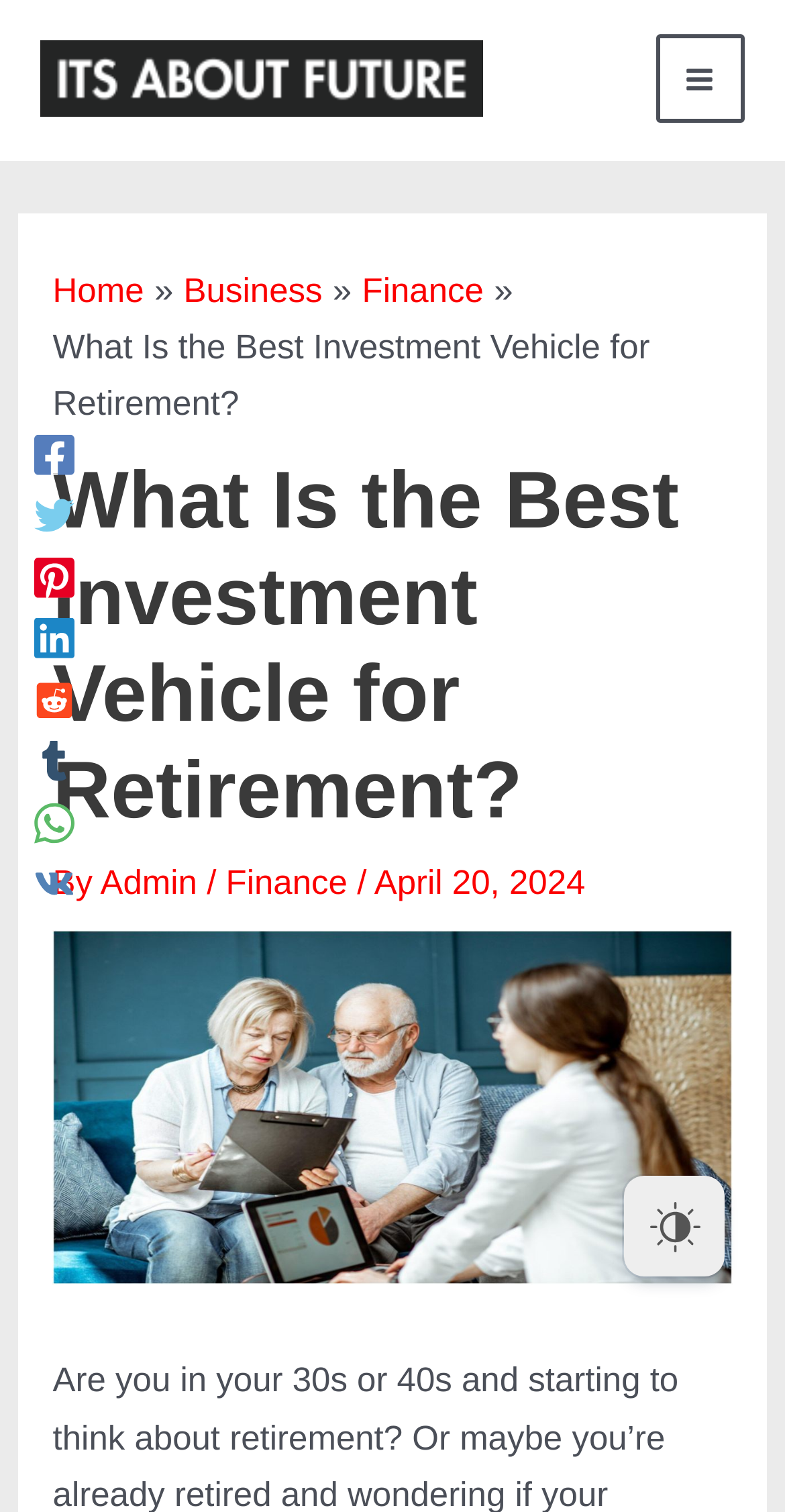Provide your answer in one word or a succinct phrase for the question: 
Who is the author of the article?

Admin